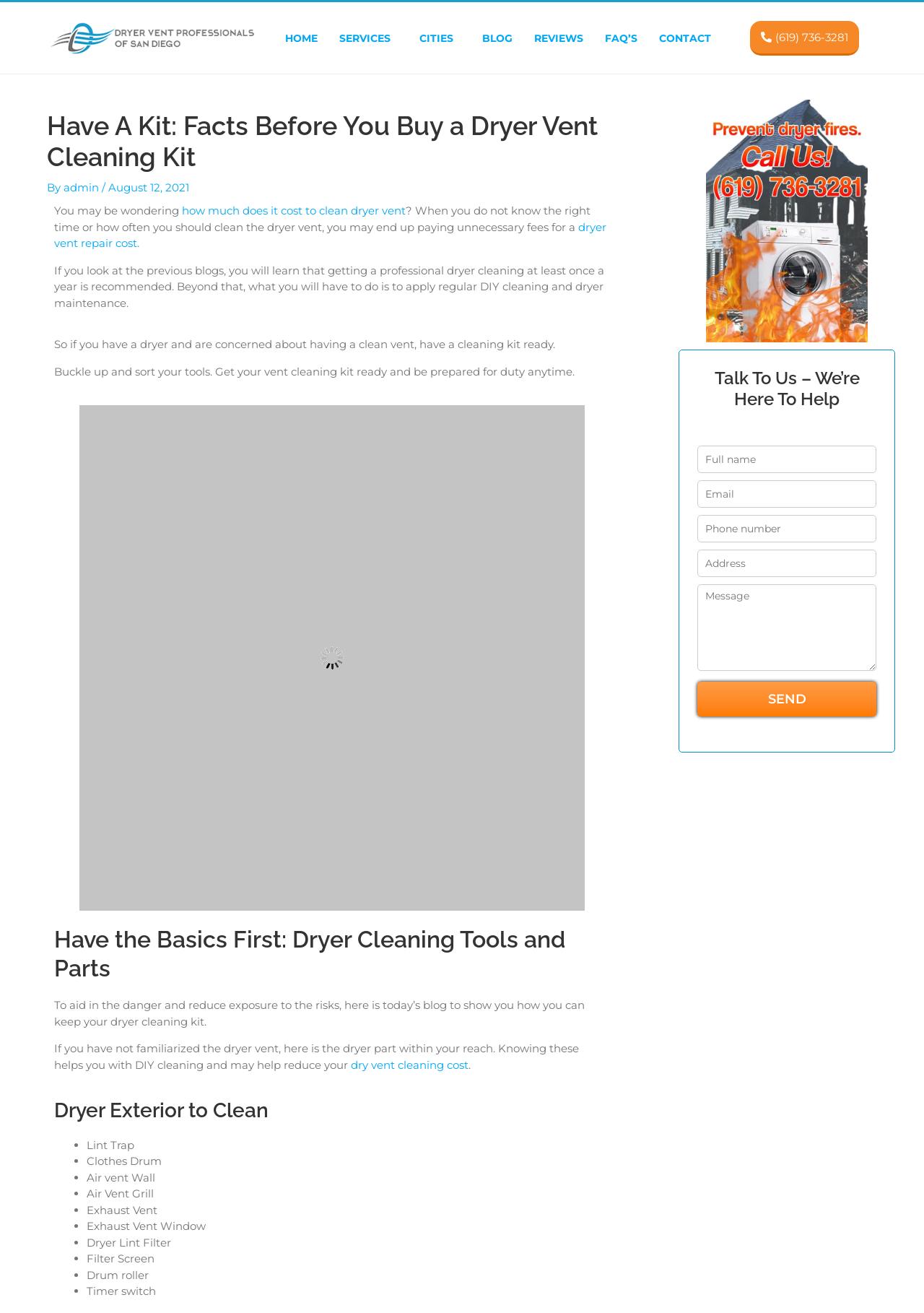How can I contact the company?
From the details in the image, provide a complete and detailed answer to the question.

The contact form can be found at the bottom of the webpage, where users can fill in their name, email, phone number, address, and message to get in touch with the company.